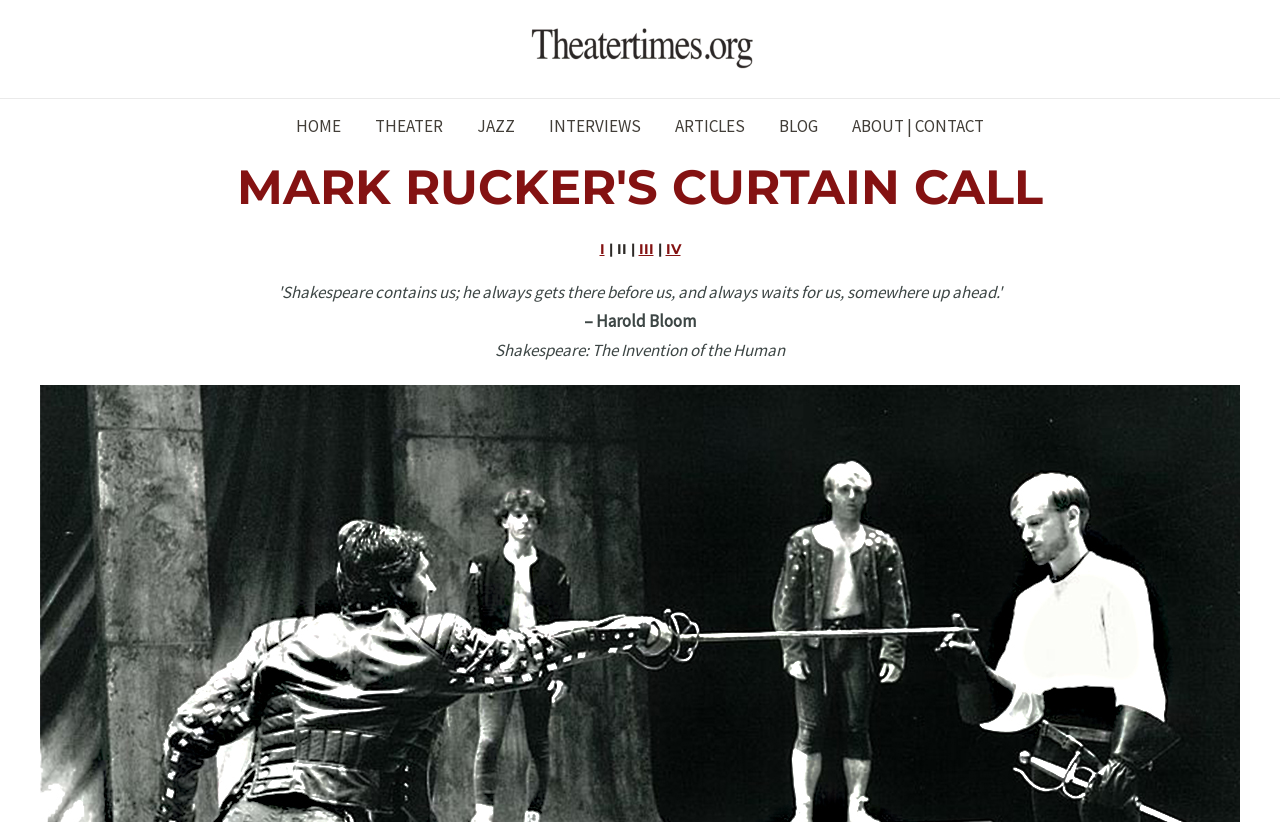Respond with a single word or short phrase to the following question: 
Who is the author of the book mentioned on the page?

Harold Bloom